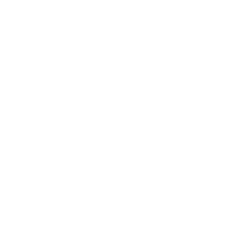Can you give a detailed response to the following question using the information from the image? What financing option is available for the product?

The product offers a 'BUY NOW, PAY LATER' scheme, which allows for easy financing and provides customers with flexible payment options.